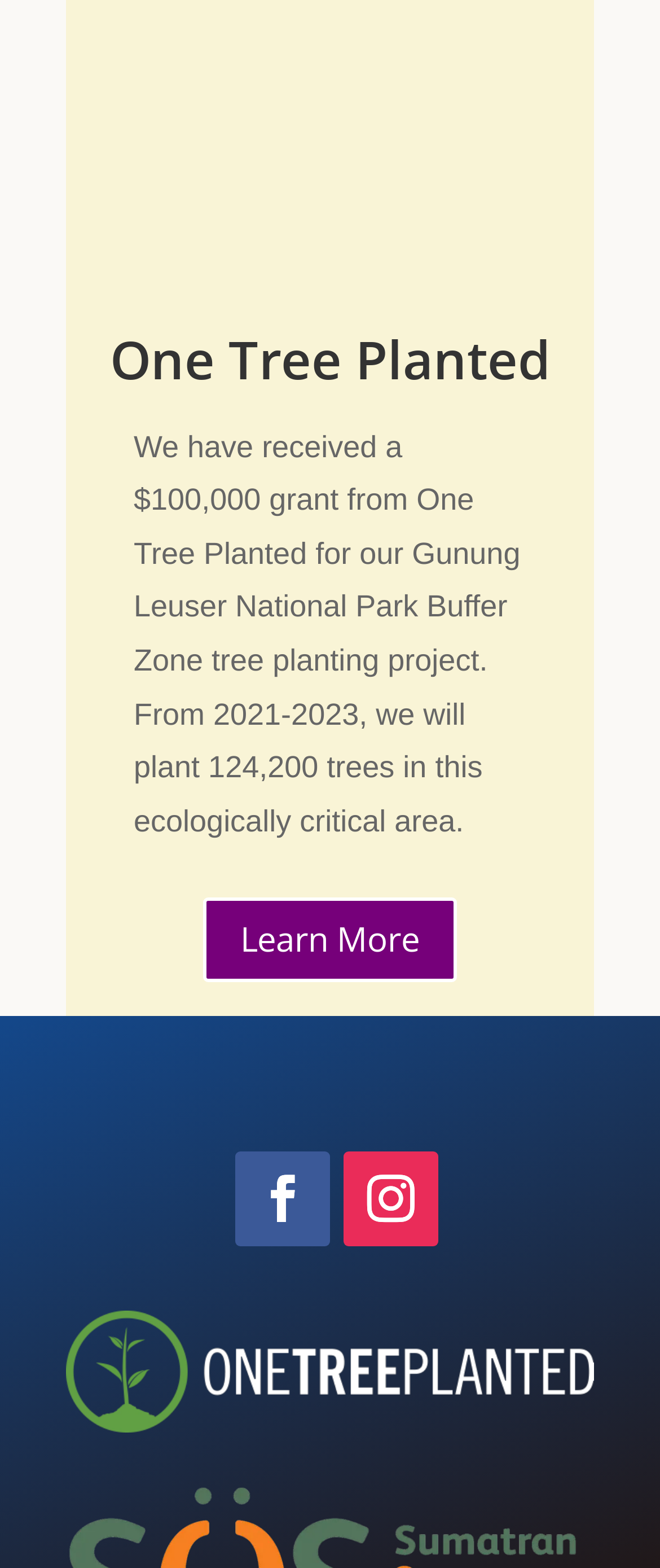Based on the image, provide a detailed and complete answer to the question: 
What is the duration of the tree planting project?

The duration of the project is mentioned in the static text element, which states 'From 2021-2023, we will plant 124,200 trees...'.